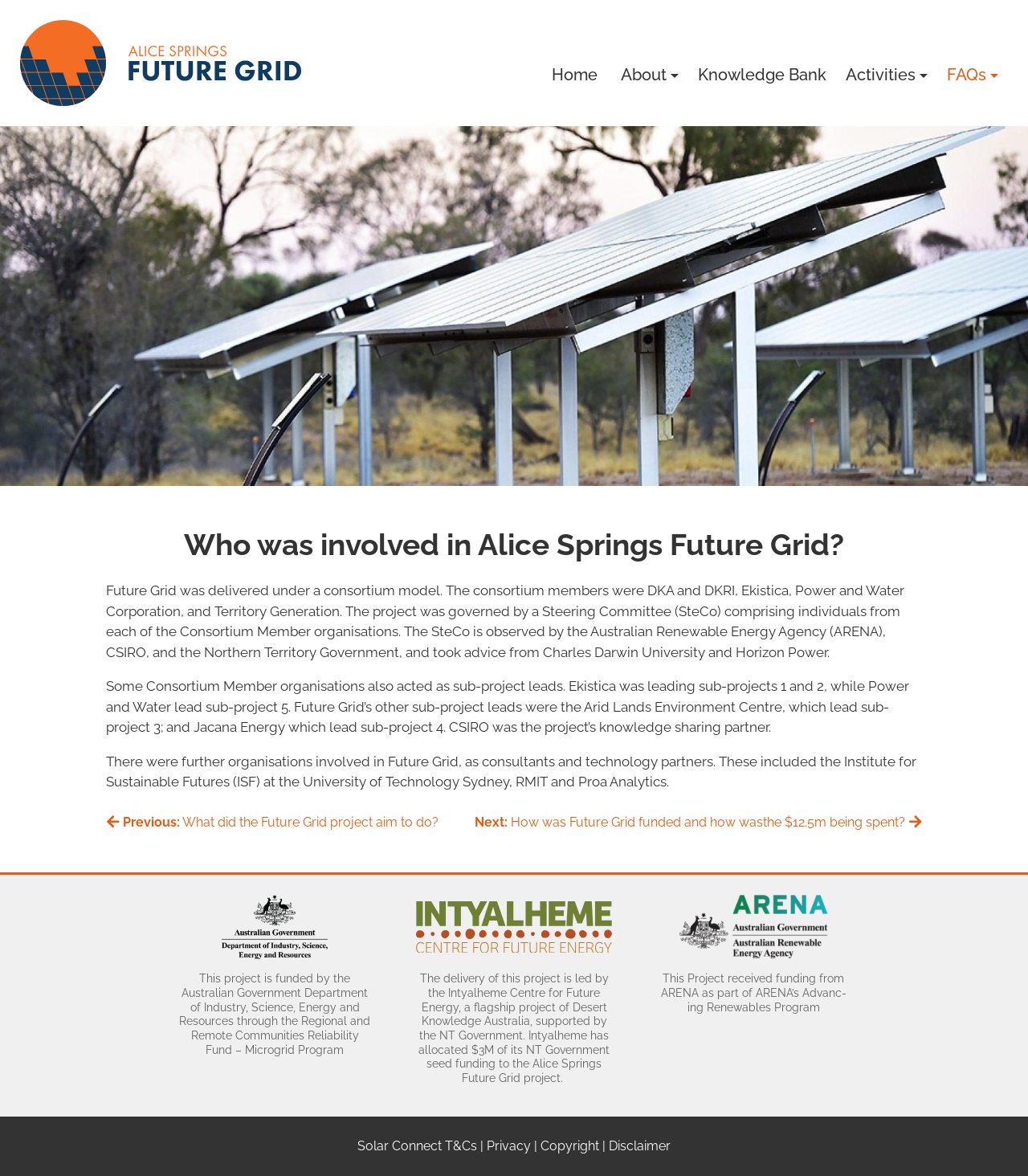Identify the bounding box coordinates of the specific part of the webpage to click to complete this instruction: "Read about Who was involved in Alice Springs Future Grid?".

[0.103, 0.449, 0.897, 0.477]